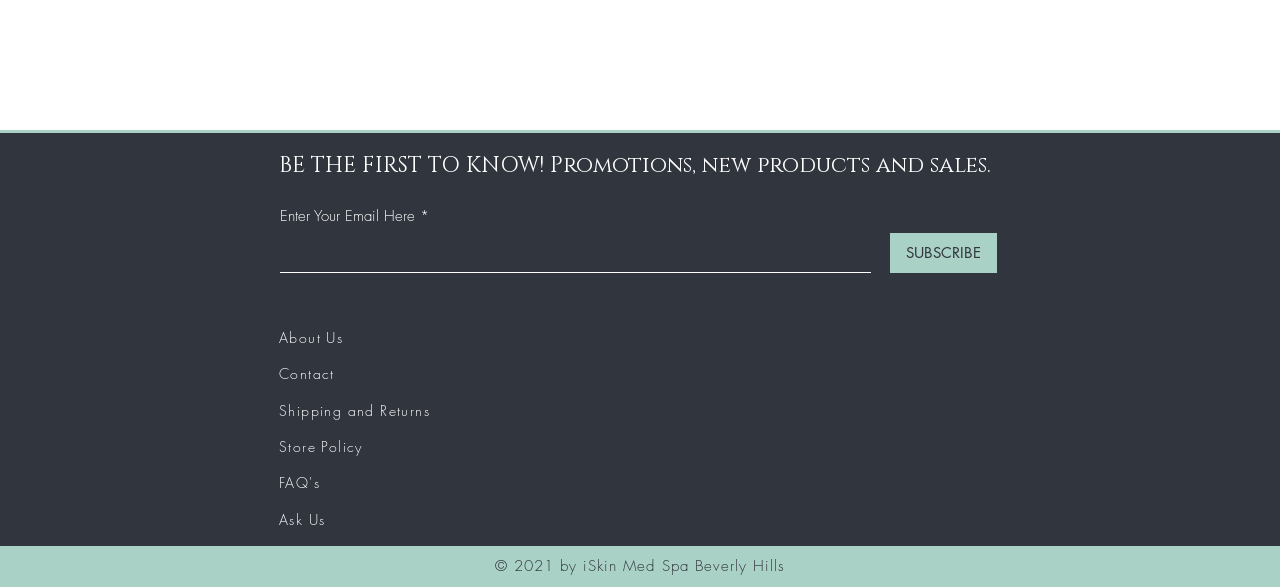Please identify the bounding box coordinates of the clickable element to fulfill the following instruction: "learn about the company". The coordinates should be four float numbers between 0 and 1, i.e., [left, top, right, bottom].

[0.218, 0.559, 0.268, 0.591]